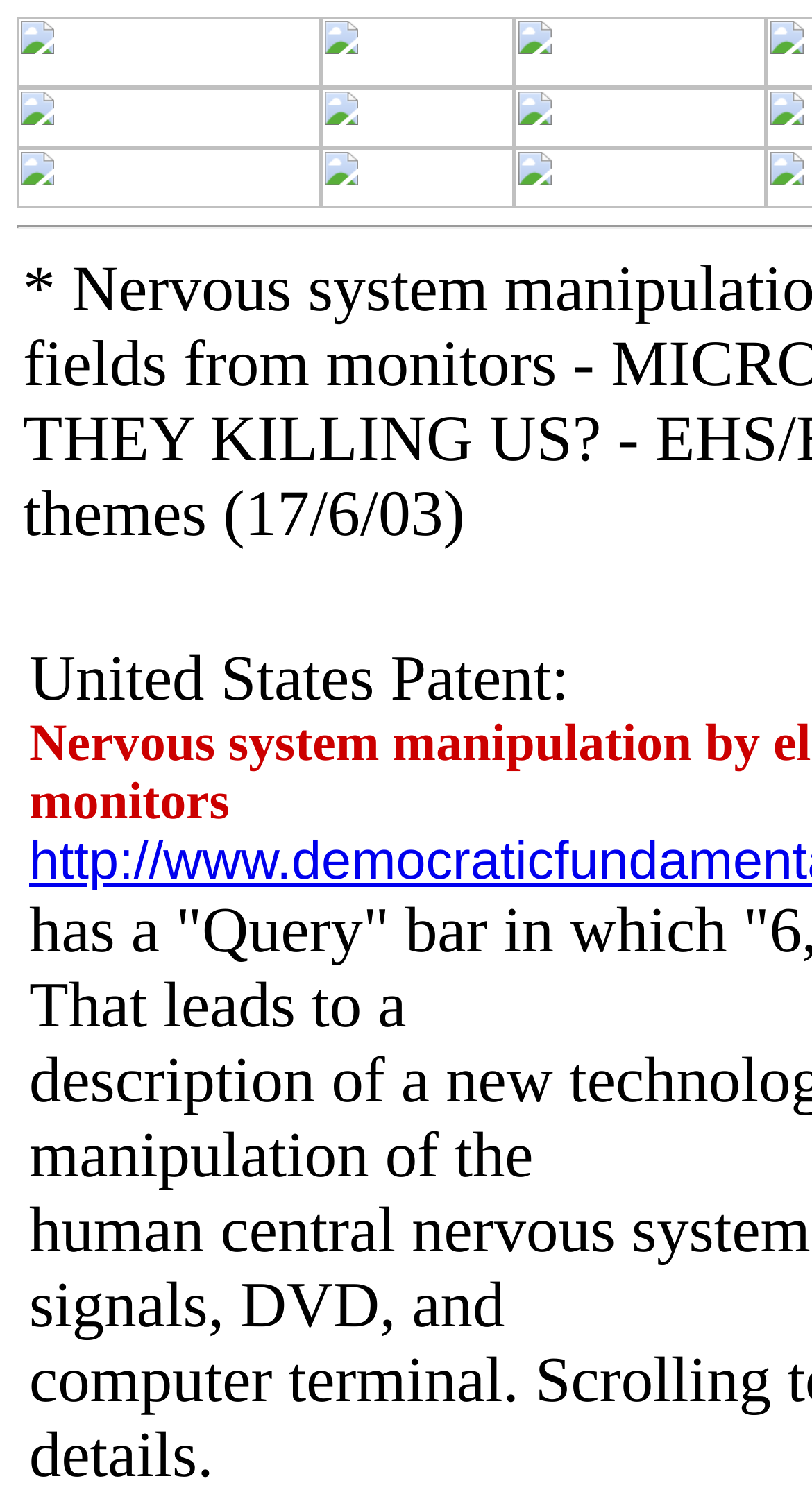Write a detailed summary of the webpage, including text, images, and layout.

This webpage appears to be a forum or discussion board with multiple sections and links. At the top, there are three columns of links, each with an accompanying image. The links are positioned horizontally, with the first column on the left, the second in the middle, and the third on the right. 

Below the top section, there are three more rows of links, each with an image, arranged in a similar column structure. The links and images in each row are aligned horizontally, with the leftmost column starting from the left edge of the page, the middle column centered, and the rightmost column ending at the right edge of the page.

At the bottom of the page, there is a single line of text that reads "Informant: Donna". This text is positioned near the bottom of the page, spanning almost the entire width of the page.